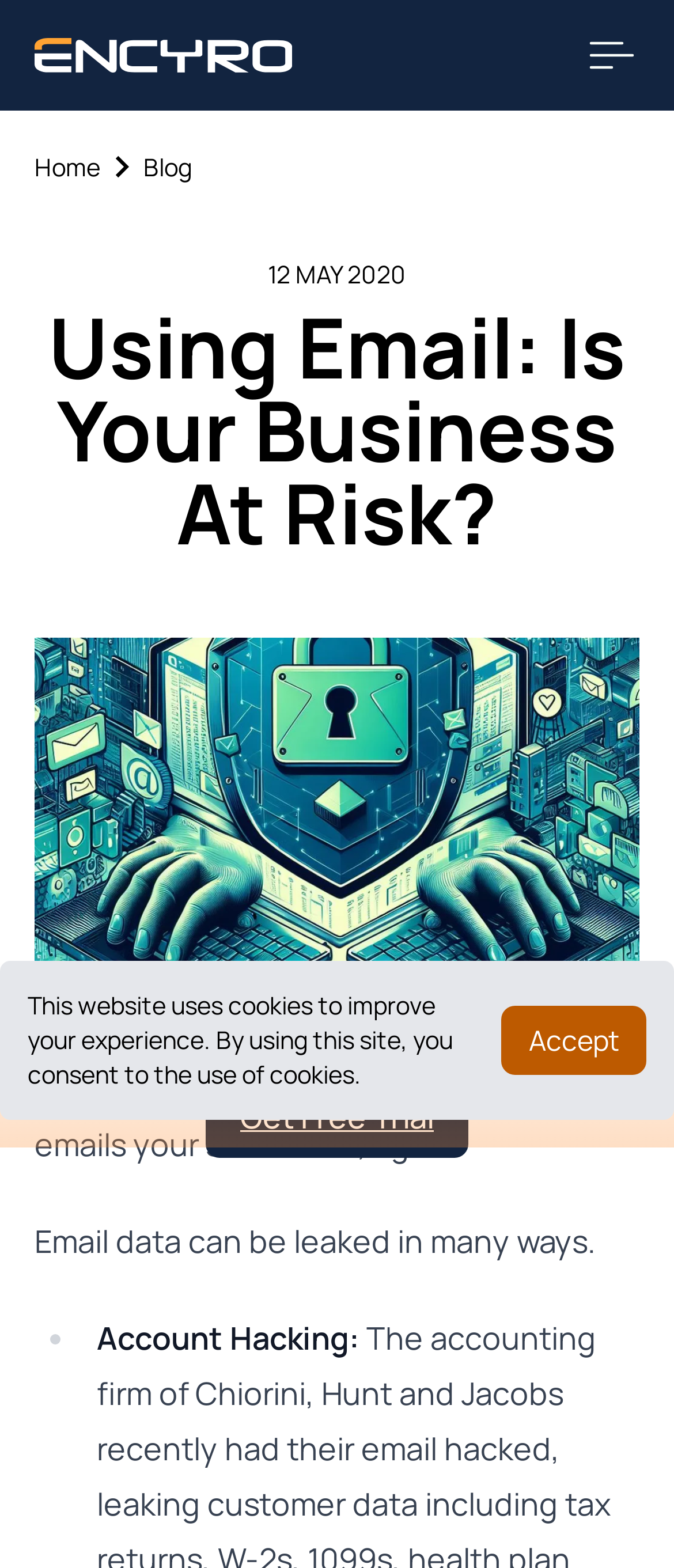How many navigation menu items are there? Using the information from the screenshot, answer with a single word or phrase.

2